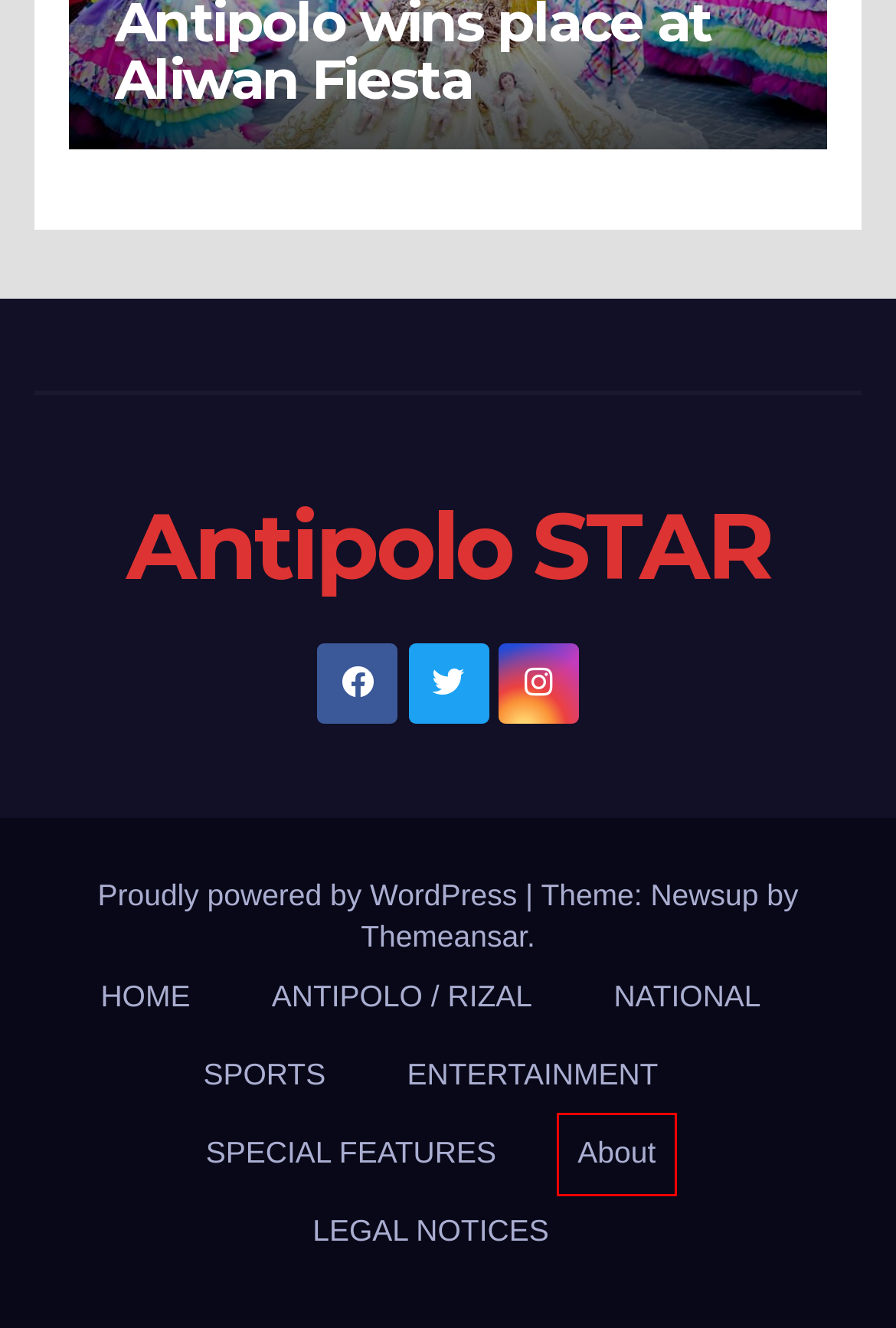Examine the webpage screenshot and identify the UI element enclosed in the red bounding box. Pick the webpage description that most accurately matches the new webpage after clicking the selected element. Here are the candidates:
A. Blog Tool, Publishing Platform, and CMS – WordPress.org
B. ANTIPOLO/RIZAL – Antipolo STAR
C. antipolo star – Antipolo STAR
D. LOCATION – Antipolo STAR
E. Premium & Free WordPress Themes | ThemeAnsar
F. LEGAL NOTICES – Antipolo STAR
G. ENTERTAINMENT – Antipolo STAR
H. NATIONAL NEWS – Antipolo STAR

D